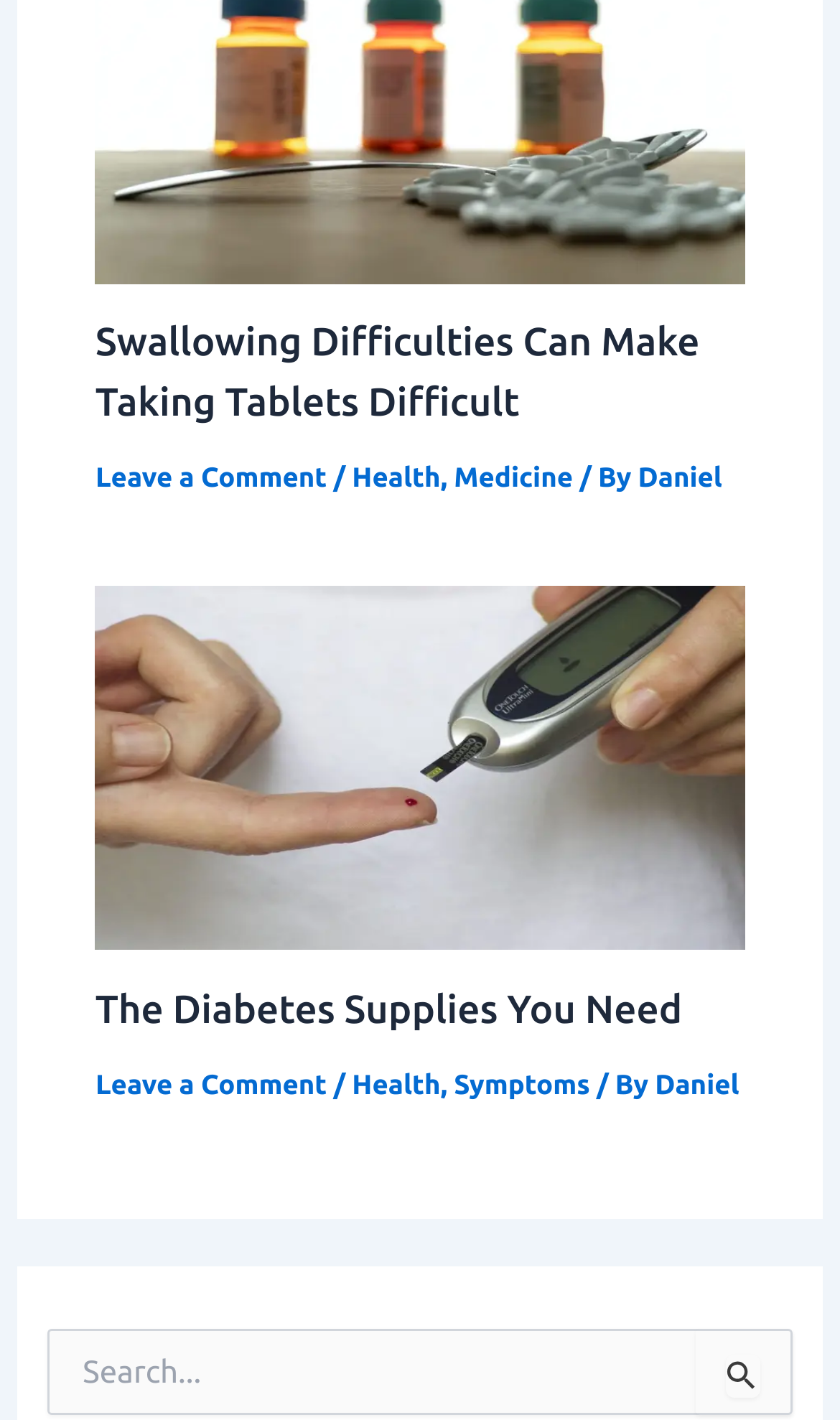Provide the bounding box coordinates for the area that should be clicked to complete the instruction: "Read more about Swallowing Difficulties Can Make Taking Tablets Difficult".

[0.114, 0.056, 0.886, 0.081]